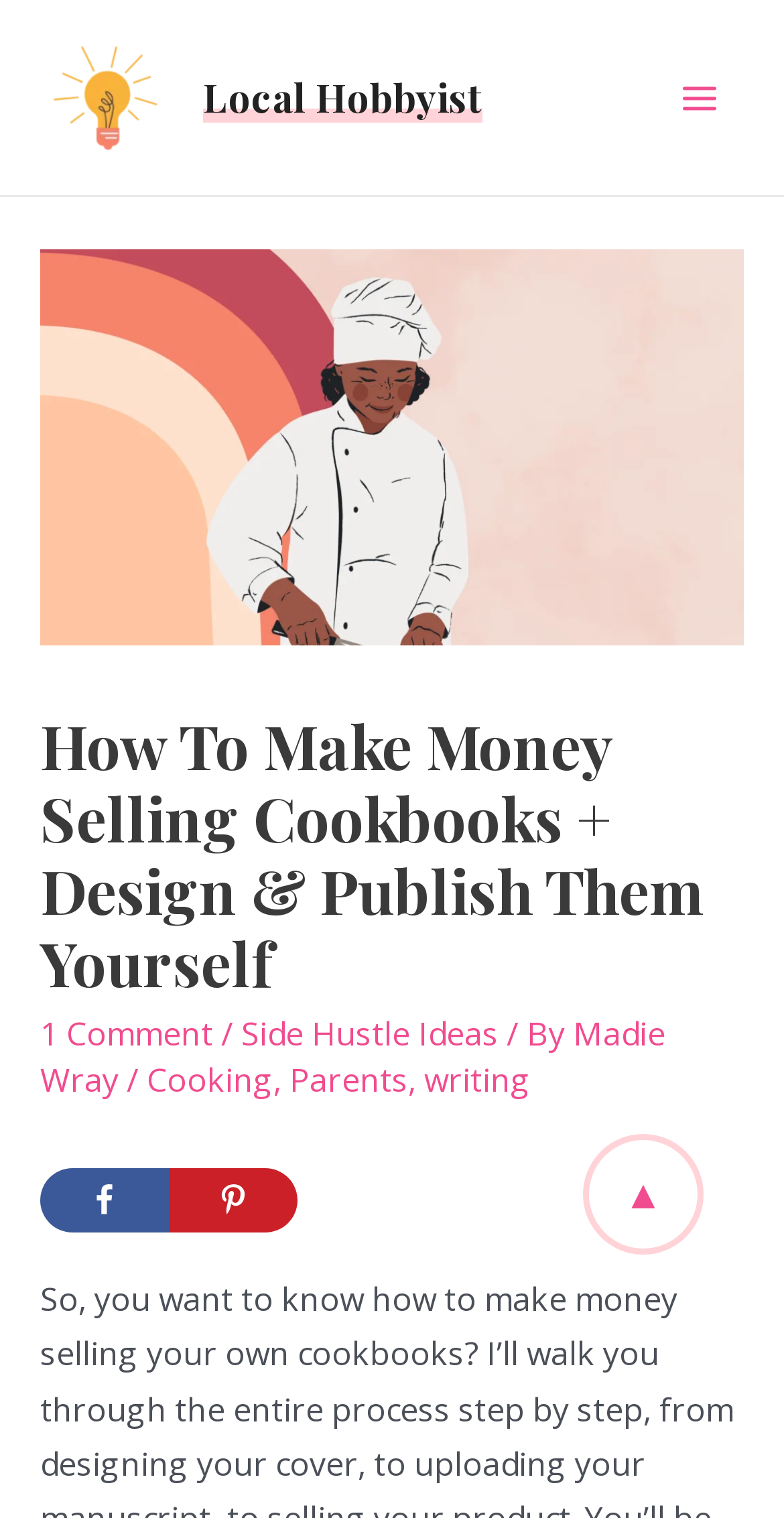What is the main heading of this webpage? Please extract and provide it.

How To Make Money Selling Cookbooks + Design & Publish Them Yourself